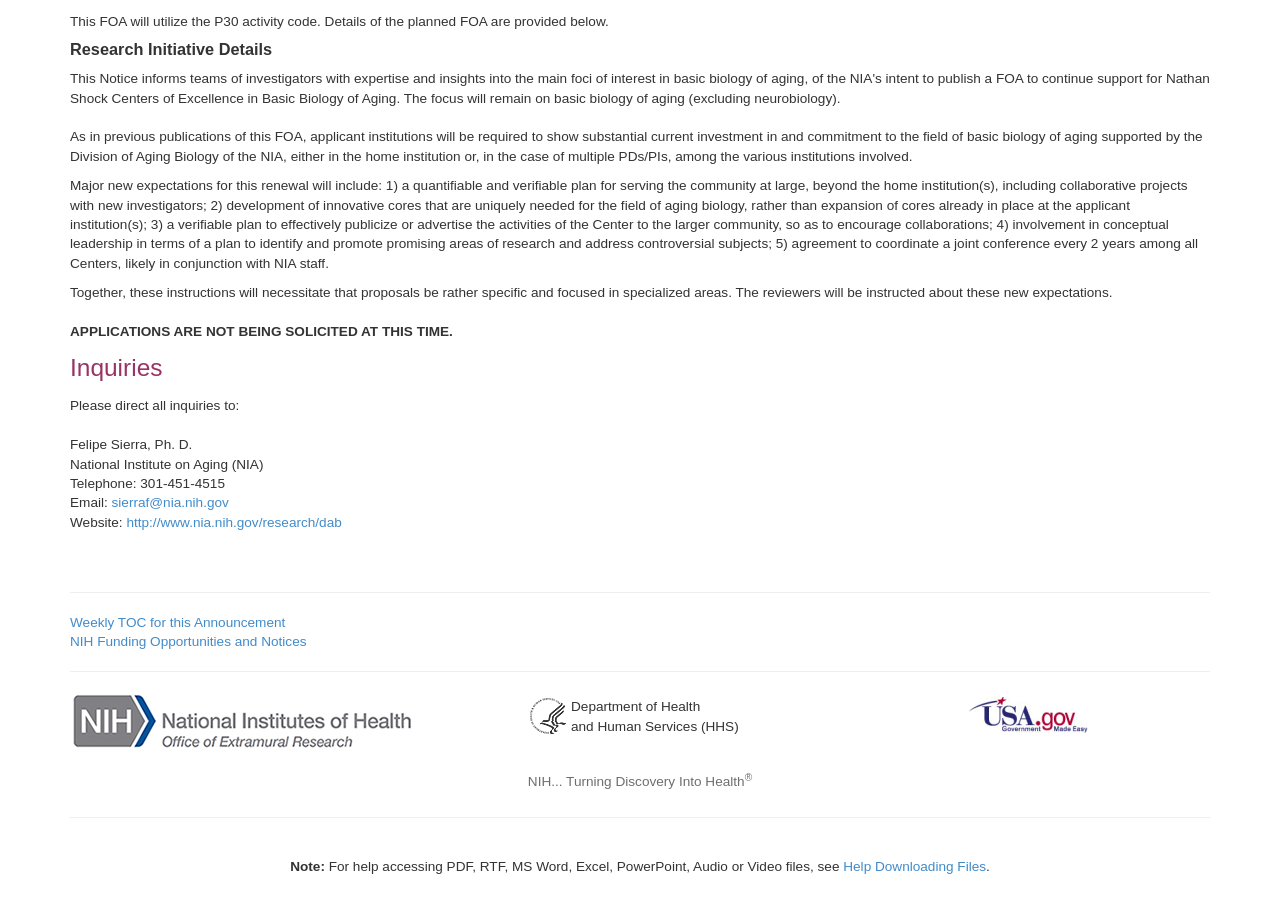Find the bounding box coordinates corresponding to the UI element with the description: "sierraf@nia.nih.gov". The coordinates should be formatted as [left, top, right, bottom], with values as floats between 0 and 1.

[0.087, 0.547, 0.179, 0.563]